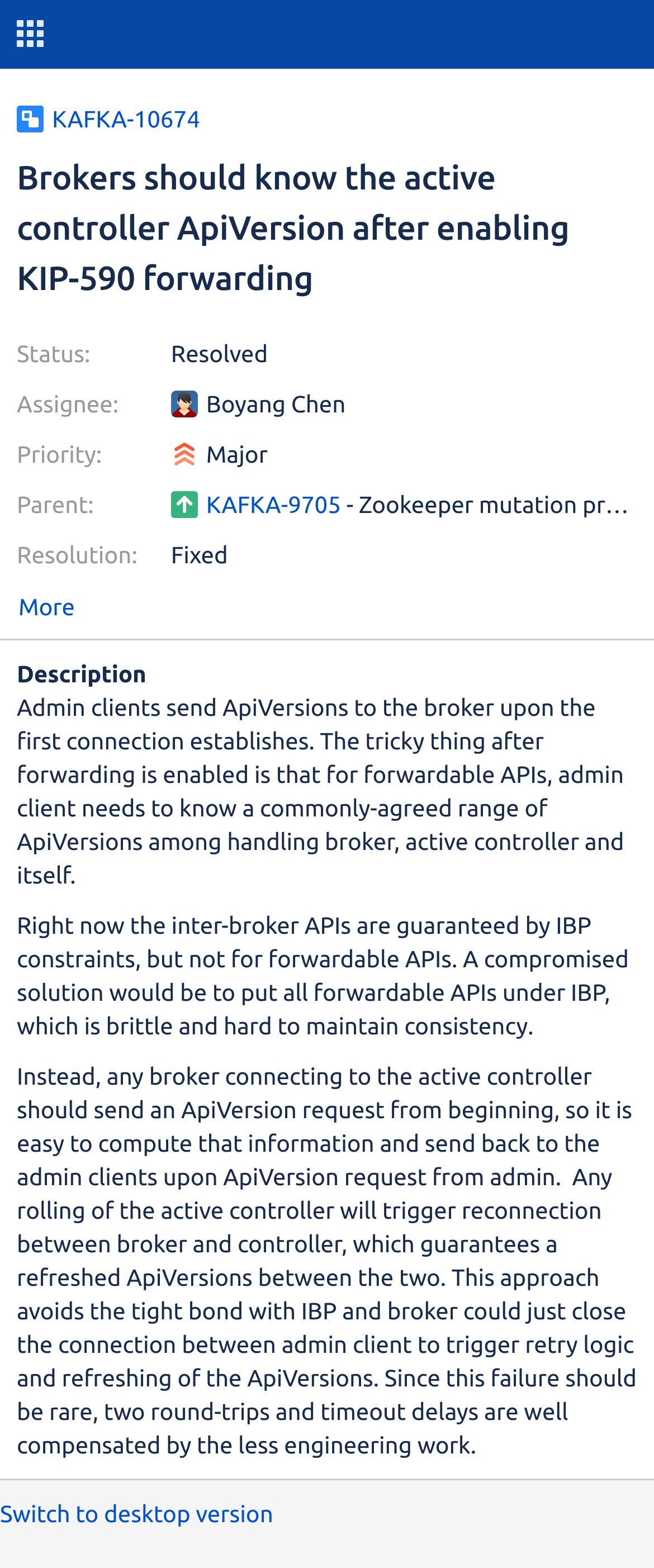Who is the assignee of this issue?
Look at the screenshot and respond with a single word or phrase.

Boyang Chen